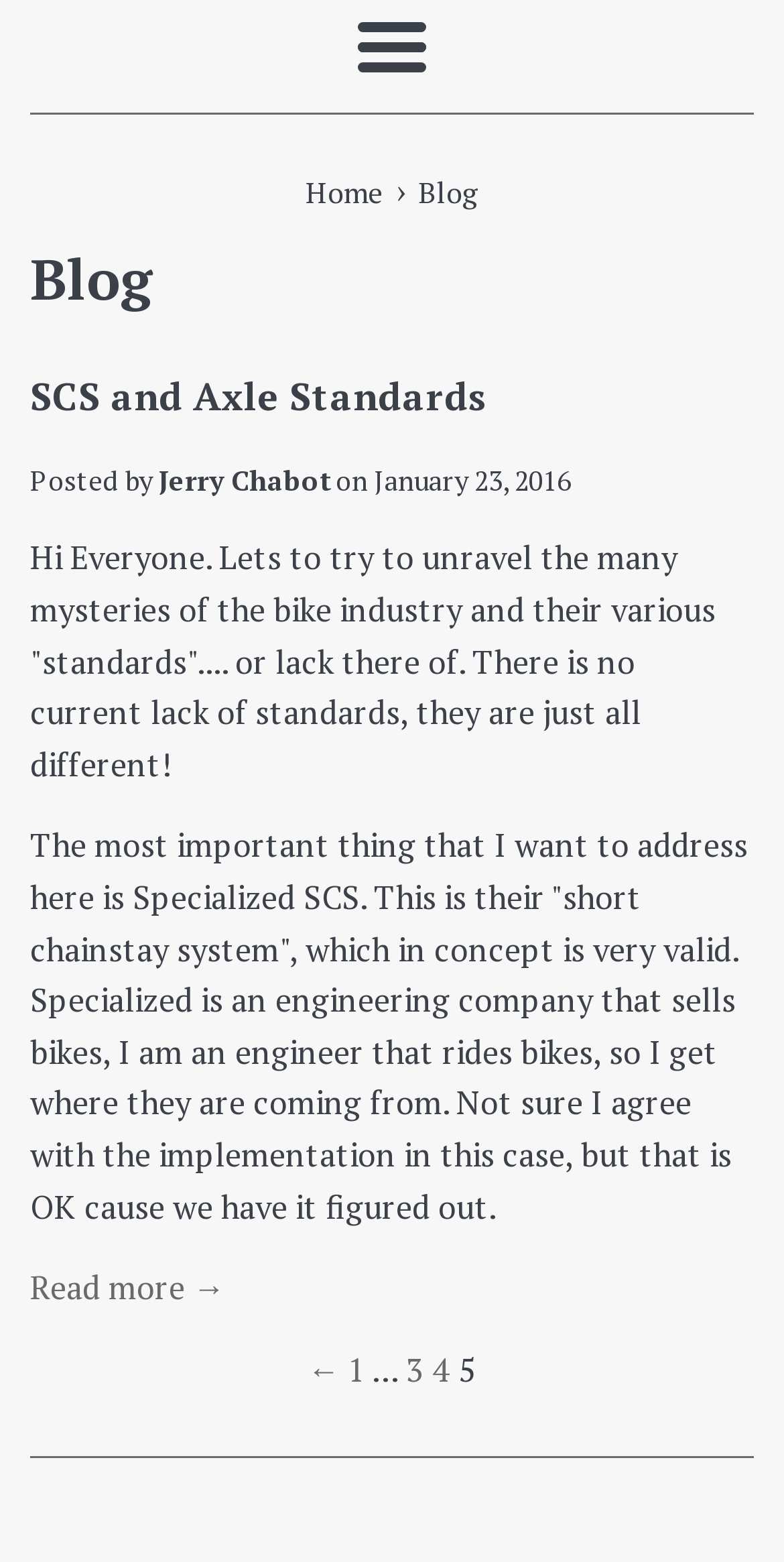Based on the element description 1, identify the bounding box coordinates for the UI element. The coordinates should be in the format (top-left x, top-left y, bottom-right x, bottom-right y) and within the 0 to 1 range.

[0.444, 0.862, 0.467, 0.891]